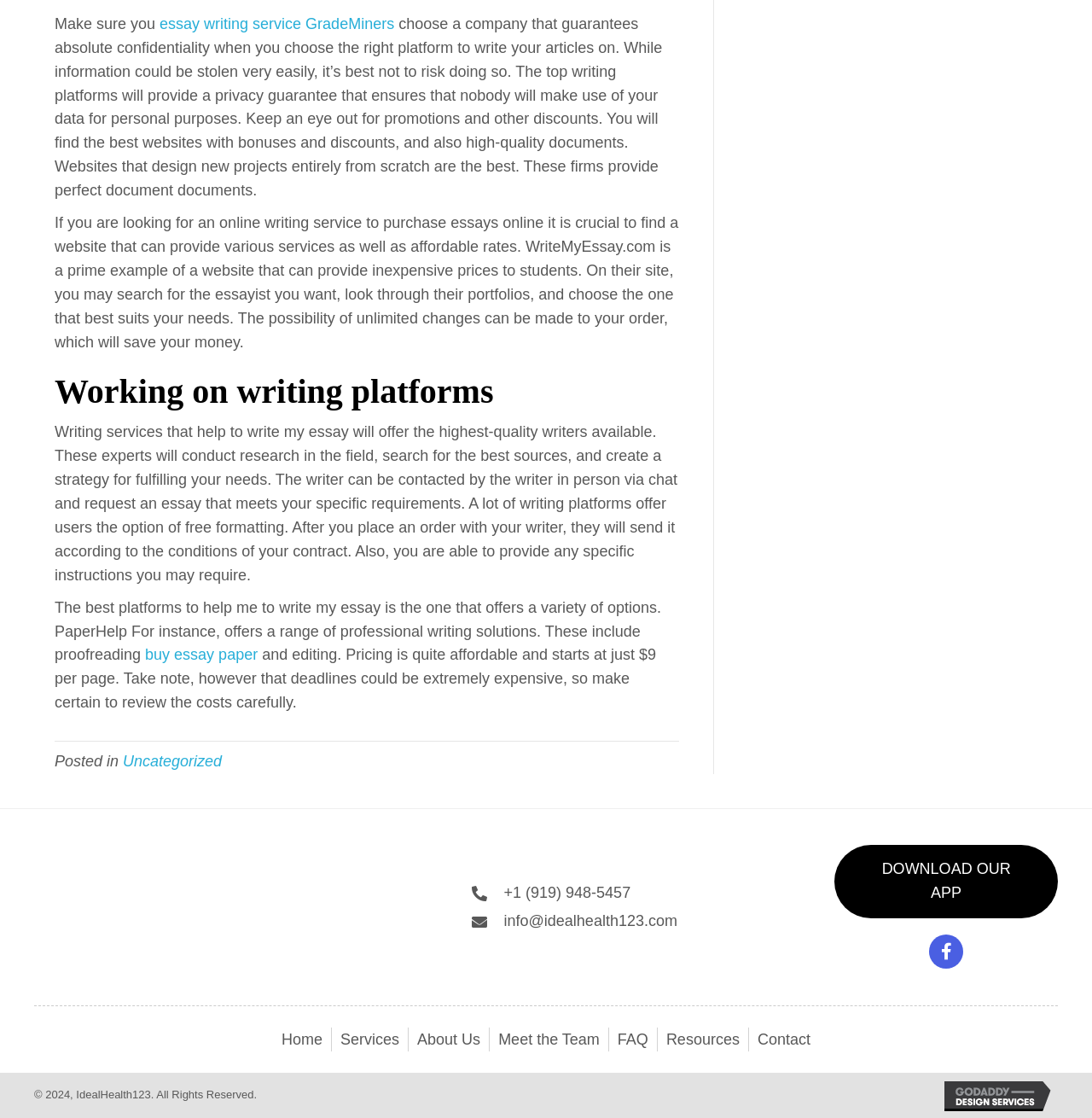What is the name of the essay writing service mentioned?
Please provide a full and detailed response to the question.

The webpage mentions WriteMyEssay.com as an example of a website that provides inexpensive prices to students, allowing them to search for the essayist they want, look through their portfolios, and choose the one that best suits their needs.